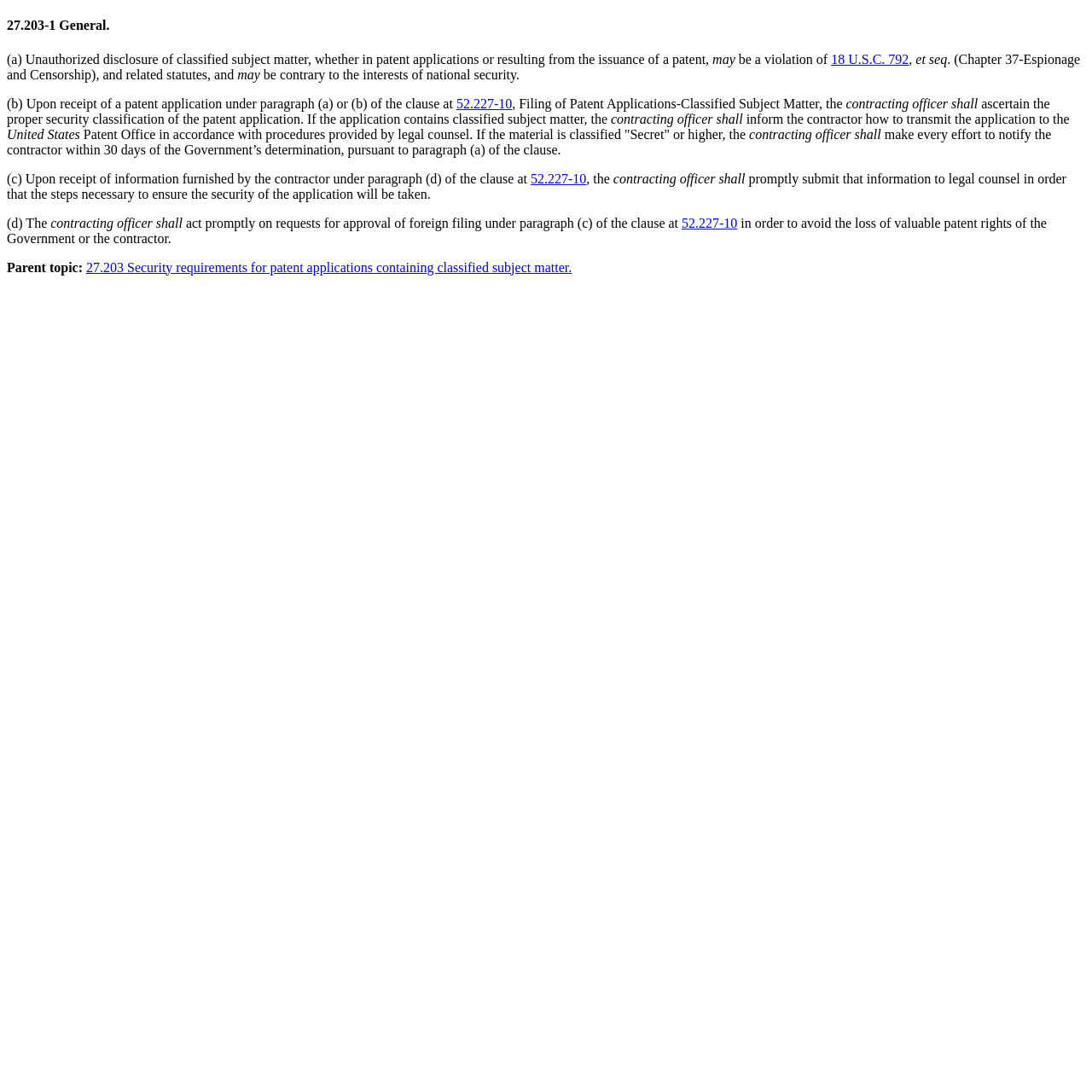What is the parent topic of this webpage? Based on the image, give a response in one word or a short phrase.

27.203 Security requirements for patent applications